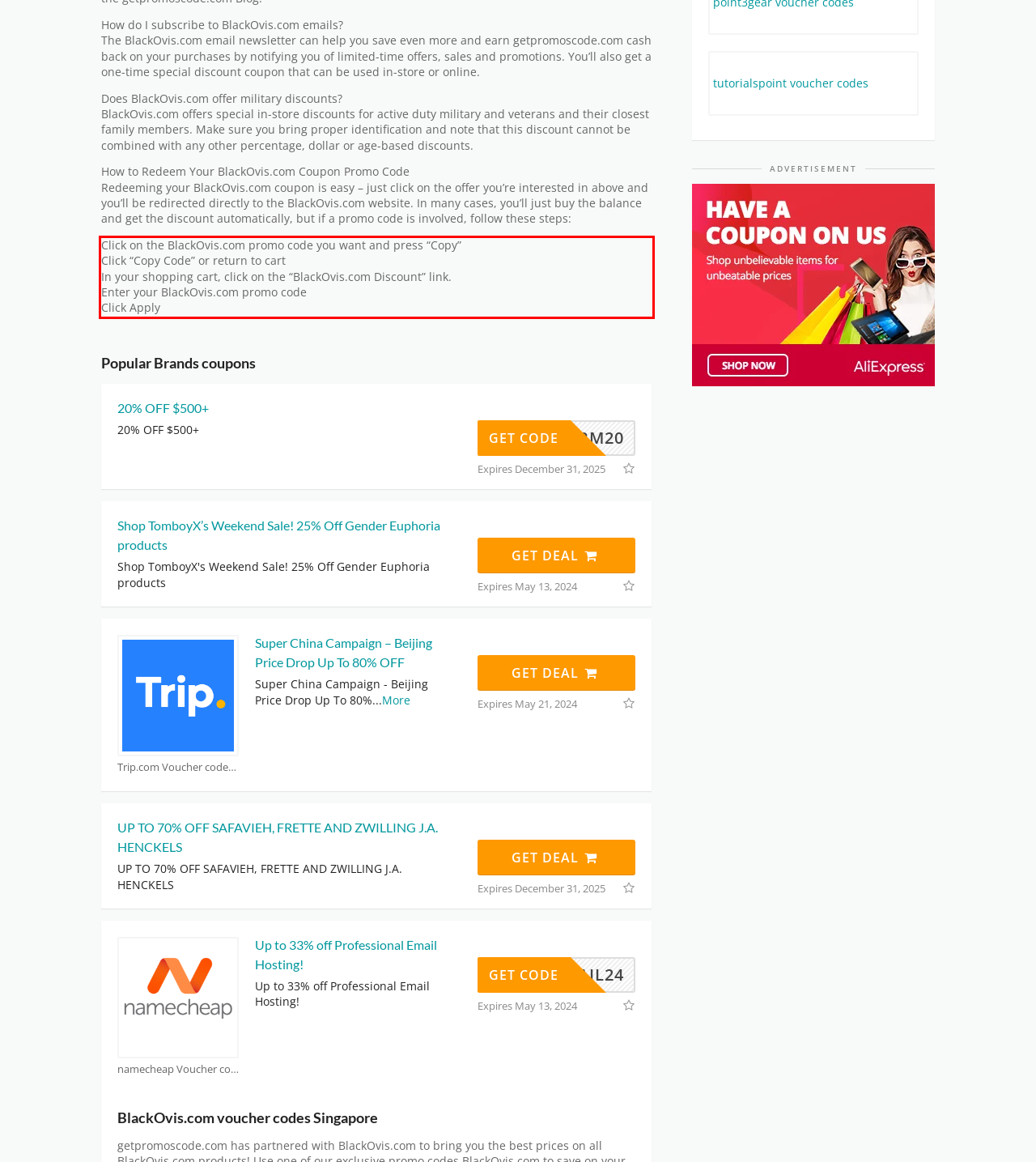There is a screenshot of a webpage with a red bounding box around a UI element. Please use OCR to extract the text within the red bounding box.

Click on the BlackOvis.com promo code you want and press “Copy” Click “Copy Code” or return to cart In your shopping cart, click on the “BlackOvis.com Discount” link. Enter your BlackOvis.com promo code Click Apply